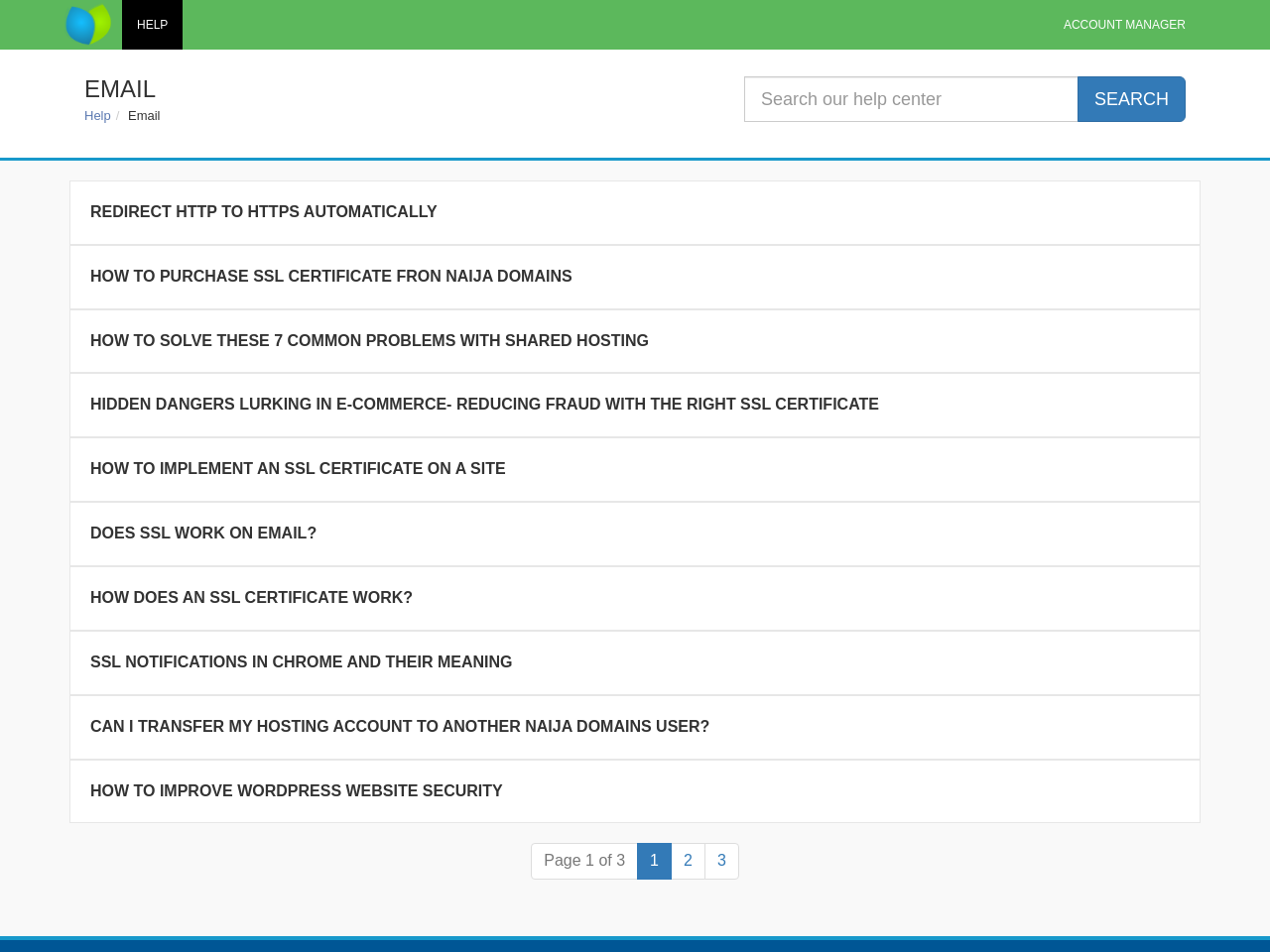Using the given element description, provide the bounding box coordinates (top-left x, top-left y, bottom-right x, bottom-right y) for the corresponding UI element in the screenshot: Does SSL Work on Email?

[0.055, 0.527, 0.945, 0.595]